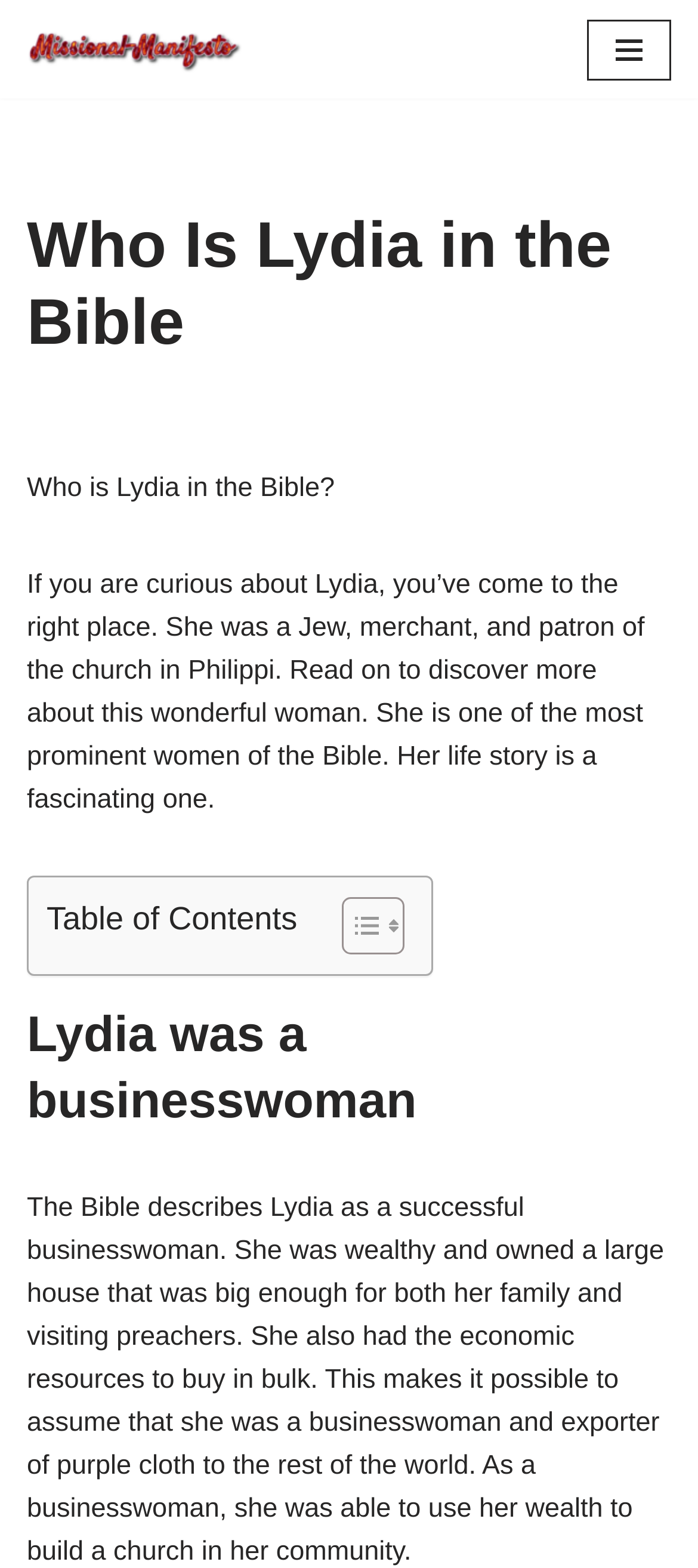Locate and extract the text of the main heading on the webpage.

Who Is Lydia in the Bible